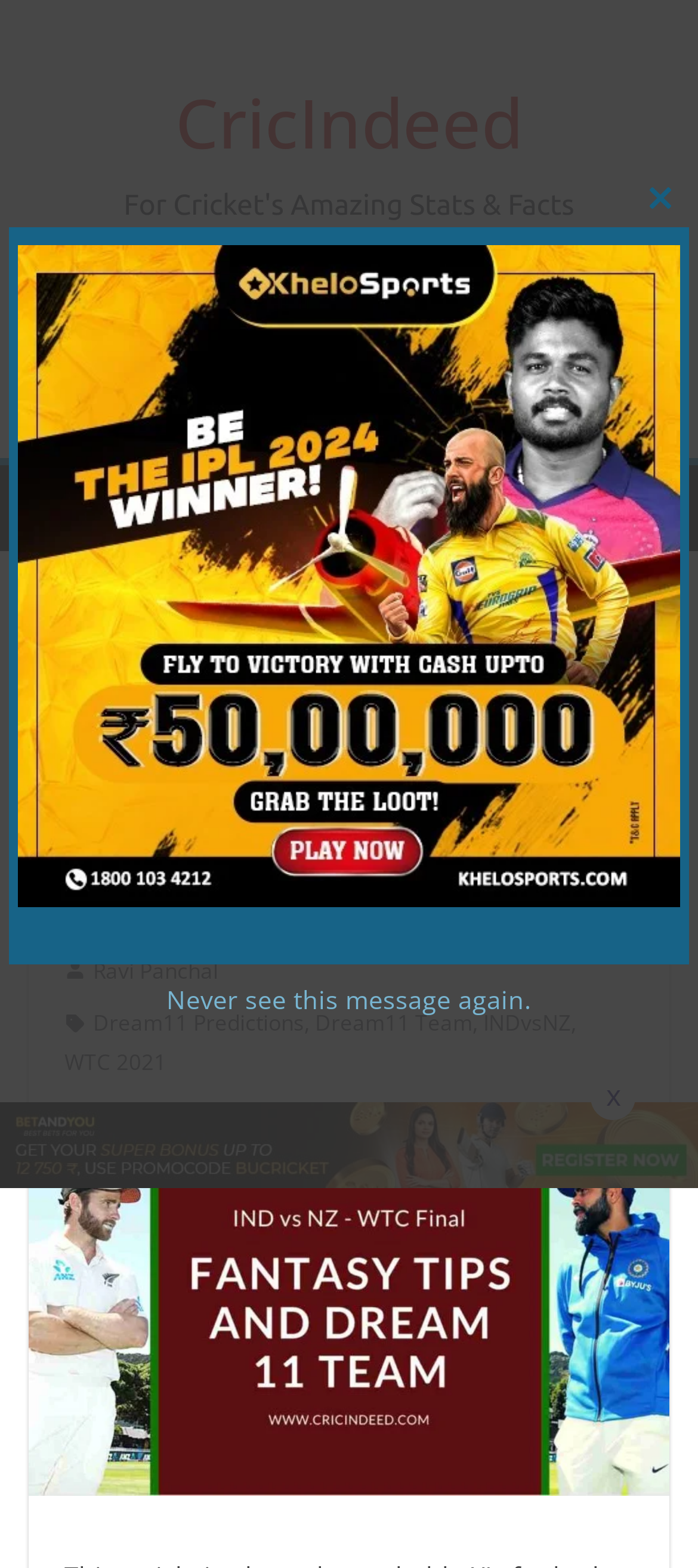Is there a way to close a modal dialog on this webpage?
Answer the question with as much detail as possible.

There is a modal dialog on the webpage with a button that says 'Close this module', which suggests that users can close the dialog by clicking on this button.